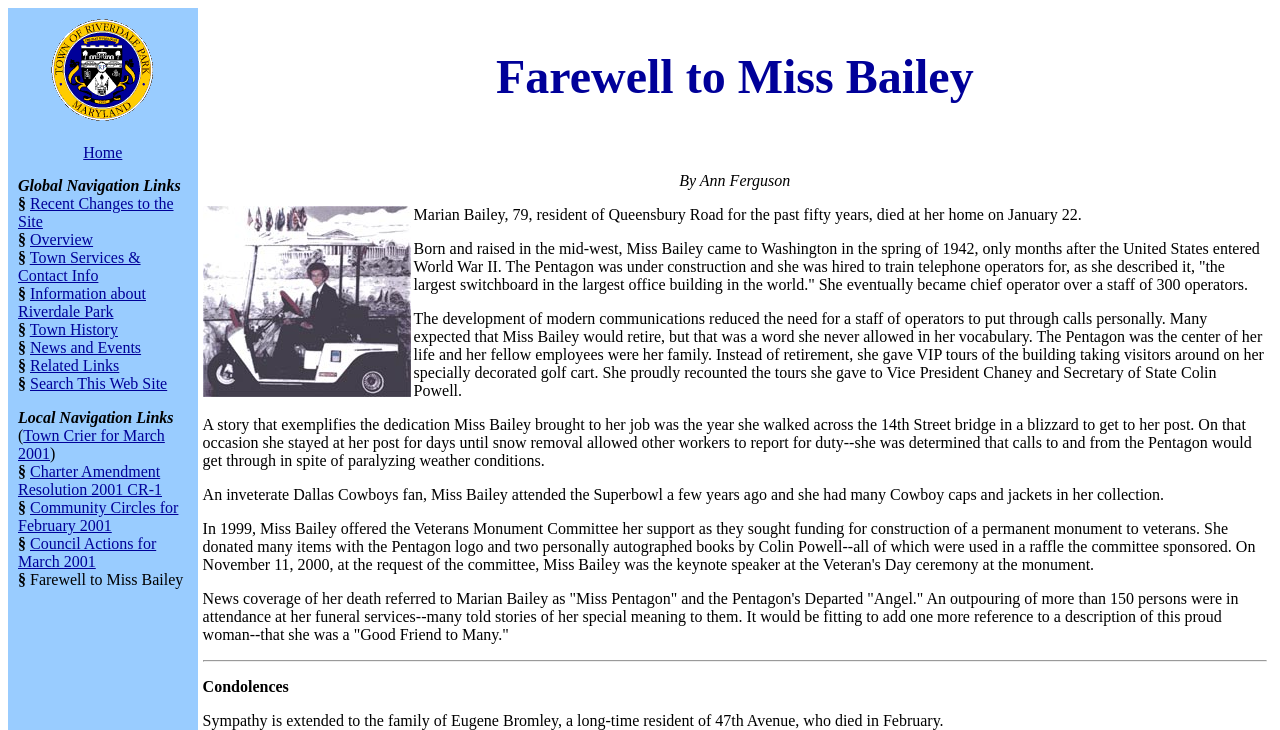Identify the bounding box of the UI element described as follows: "Learn to Speak French Deluxe". Provide the coordinates as four float numbers in the range of 0 to 1 [left, top, right, bottom].

None